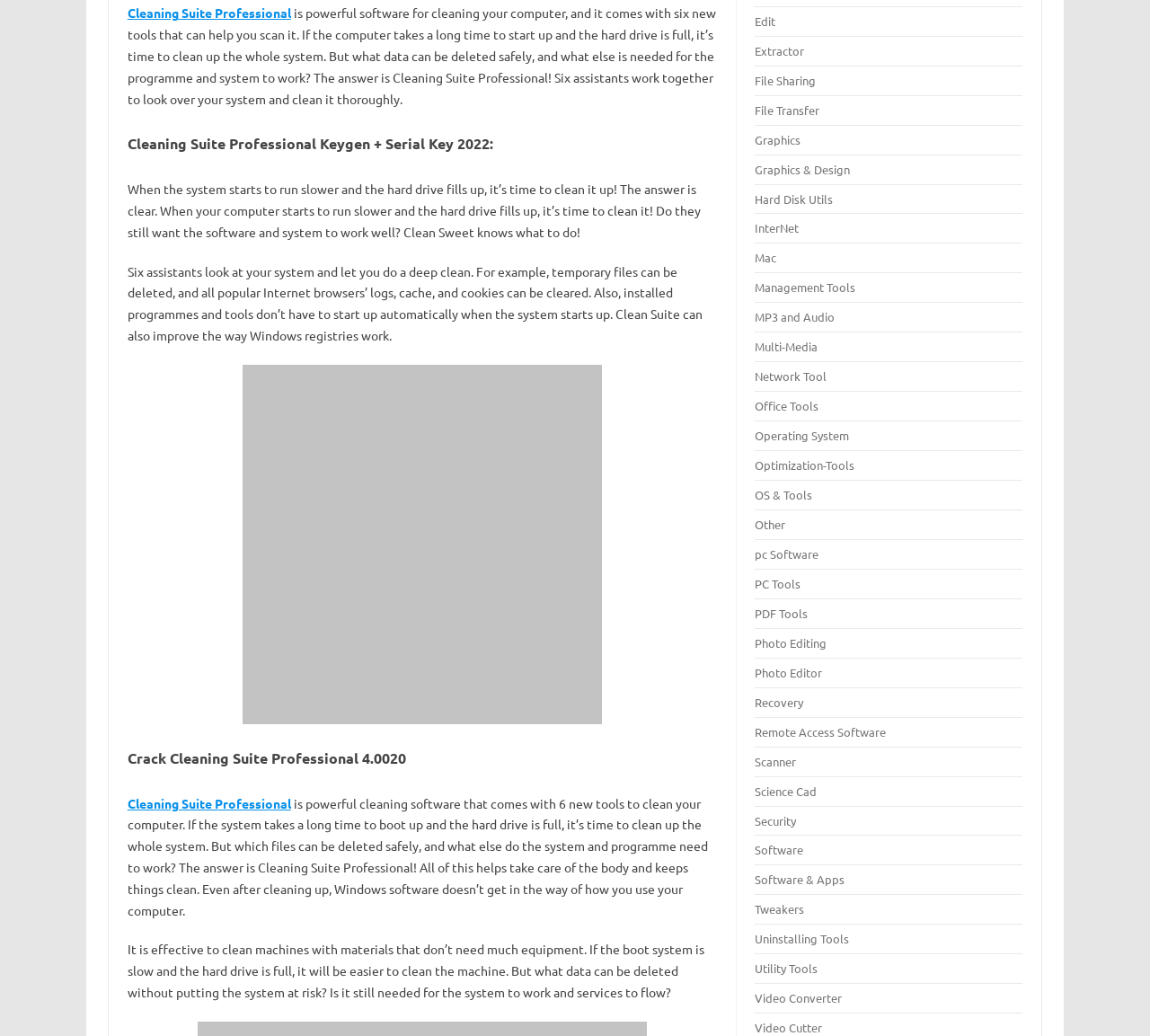Determine the bounding box coordinates of the region to click in order to accomplish the following instruction: "Click on 'Cleaning Suite Professional'". Provide the coordinates as four float numbers between 0 and 1, specifically [left, top, right, bottom].

[0.111, 0.005, 0.253, 0.02]